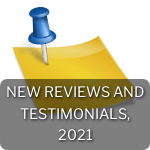What year's reviews and testimonials are summarized in this section? Based on the screenshot, please respond with a single word or phrase.

2021